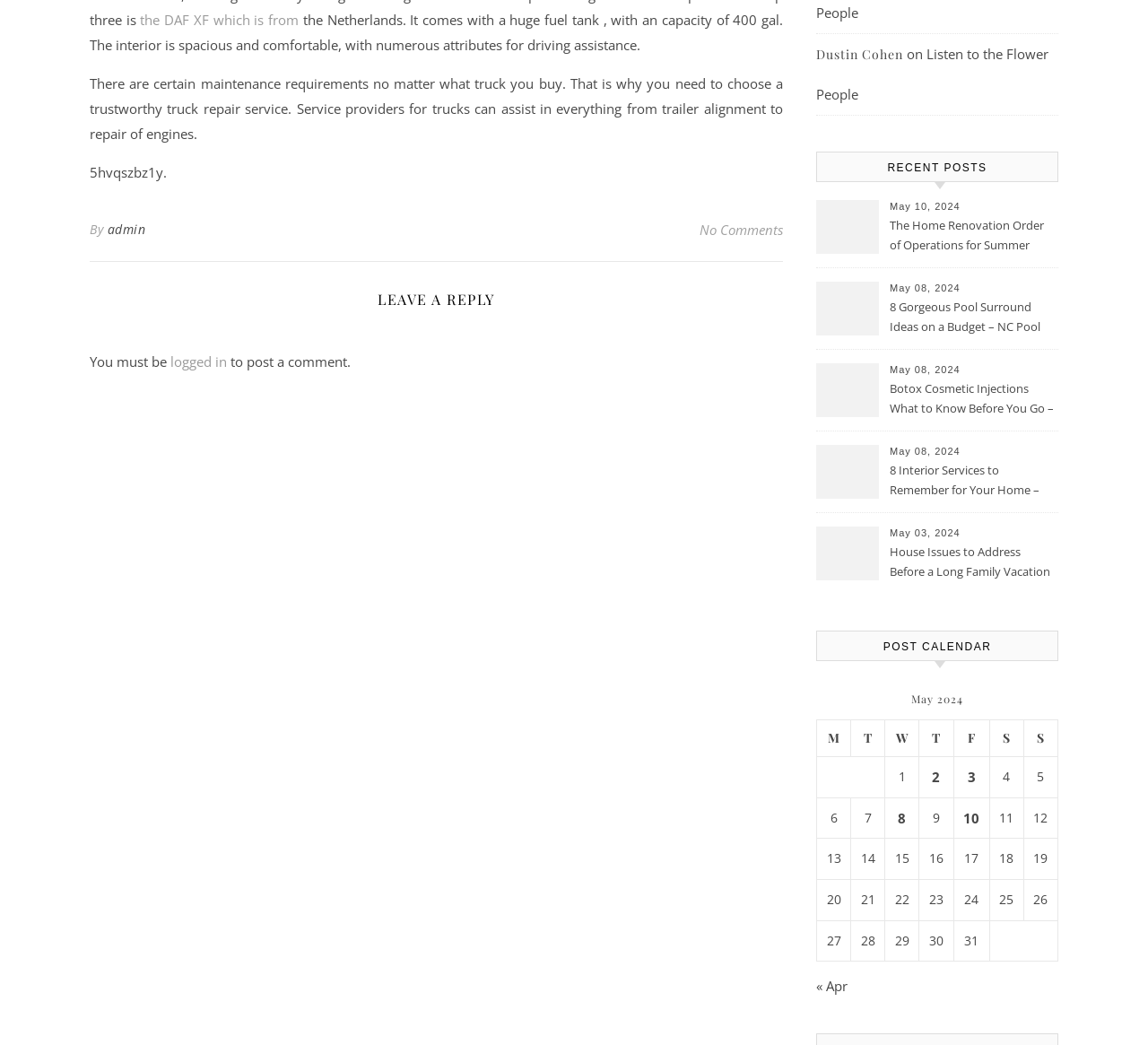Provide the bounding box coordinates for the UI element described in this sentence: "No Comments". The coordinates should be four float values between 0 and 1, i.e., [left, top, right, bottom].

[0.609, 0.207, 0.682, 0.233]